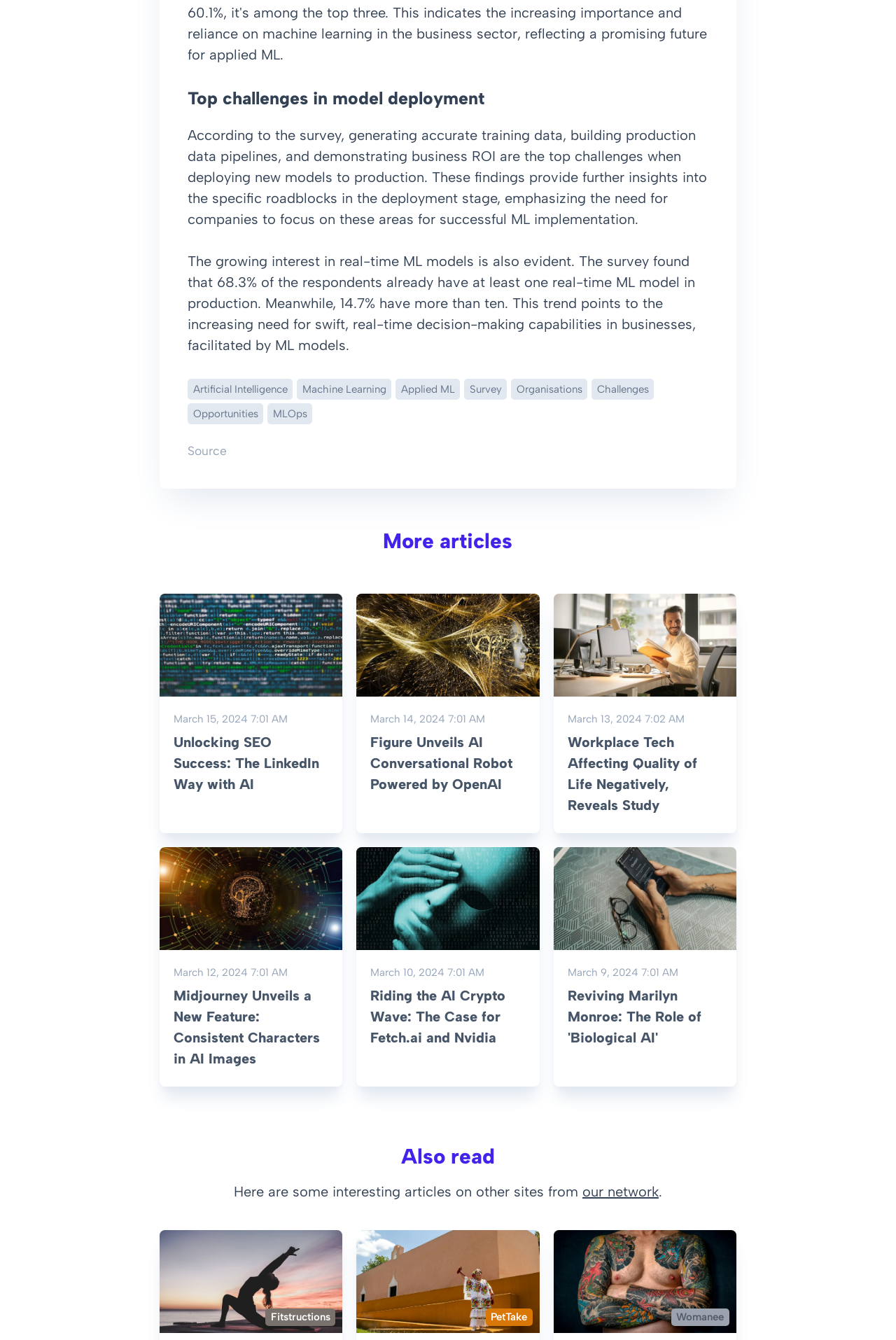What is the category of the article 'Riding the AI Crypto Wave: The Case for Fetch.ai and Nvidia'?
Kindly offer a comprehensive and detailed response to the question.

The webpage lists several article links, and one of them is 'March 10, 2024 7:01 AM Riding the AI Crypto Wave: The Case for Fetch.ai and Nvidia'. Based on the title, it can be inferred that the category of the article is AI Crypto.